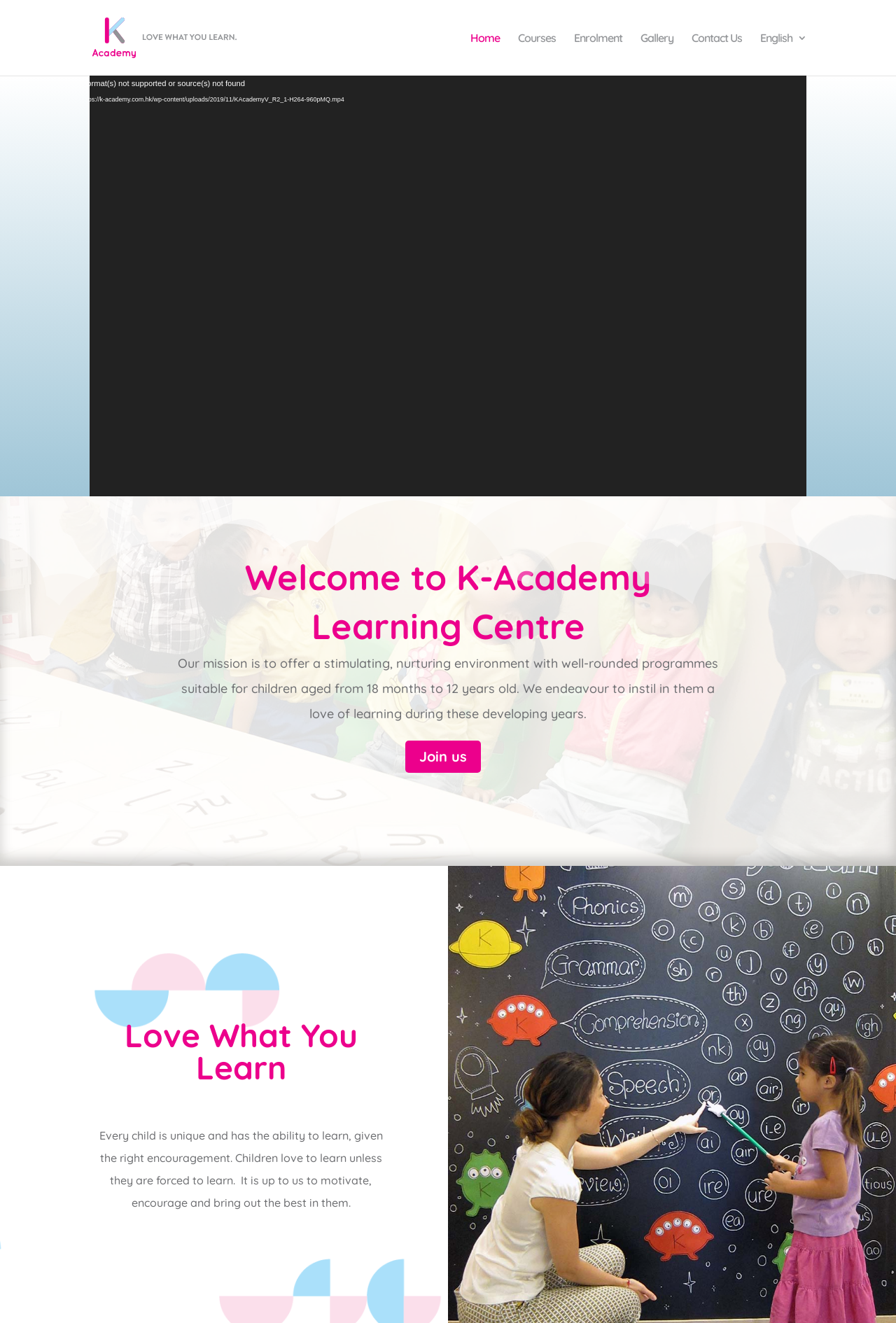What is the link to download a file from the video player?
Please give a detailed and elaborate answer to the question.

The link to download a file from the video player can be found in the video player section, where it says 'Download File: https://k-academy.com.hk/wp-content/uploads/2019/11/KAcademyV_R2_1-H264-960pMQ.mp4'.